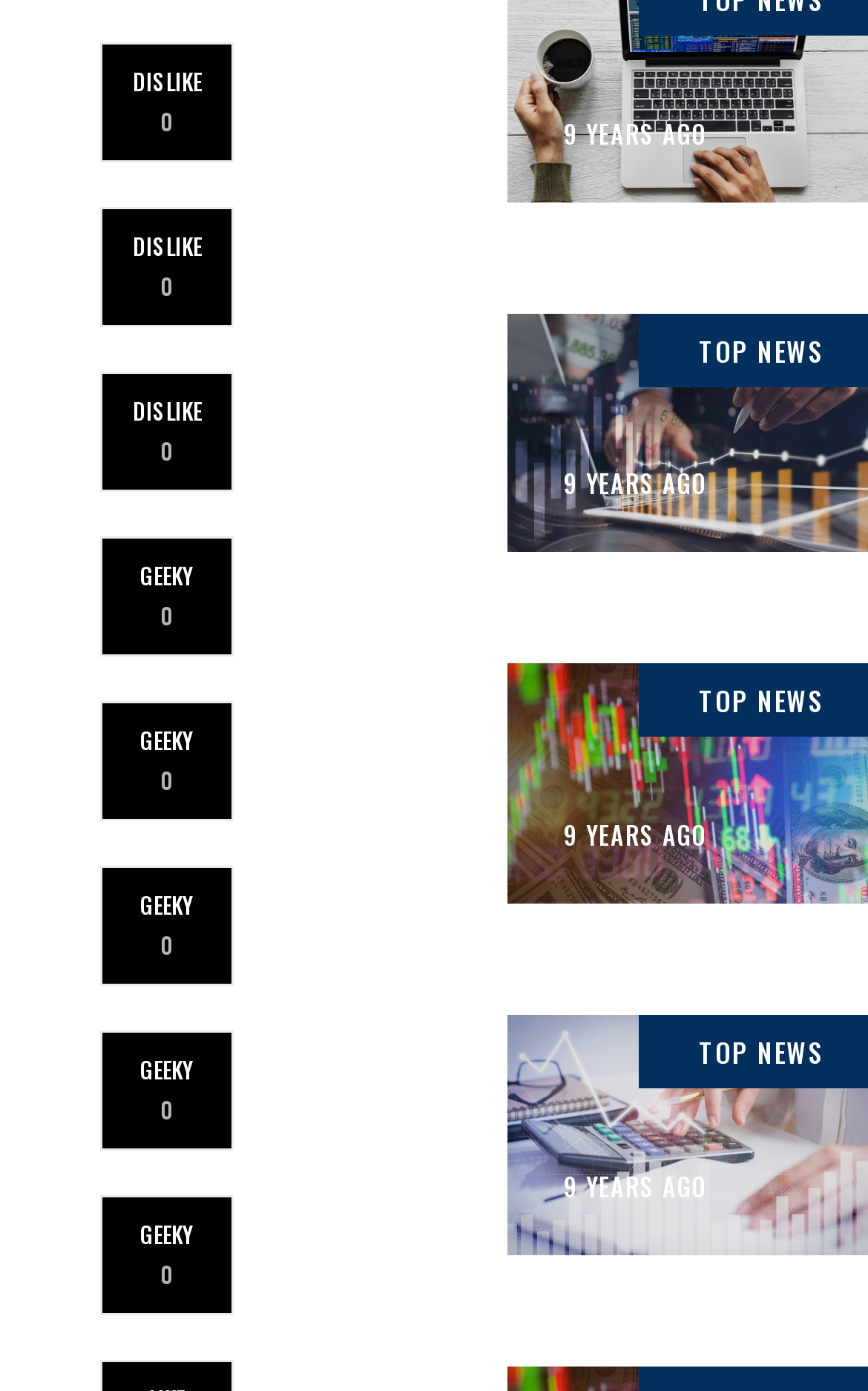How many tables are there on the right side?
Respond to the question with a well-detailed and thorough answer.

I counted the number of LayoutTable elements on the right side of the page, and there are 4 of them.